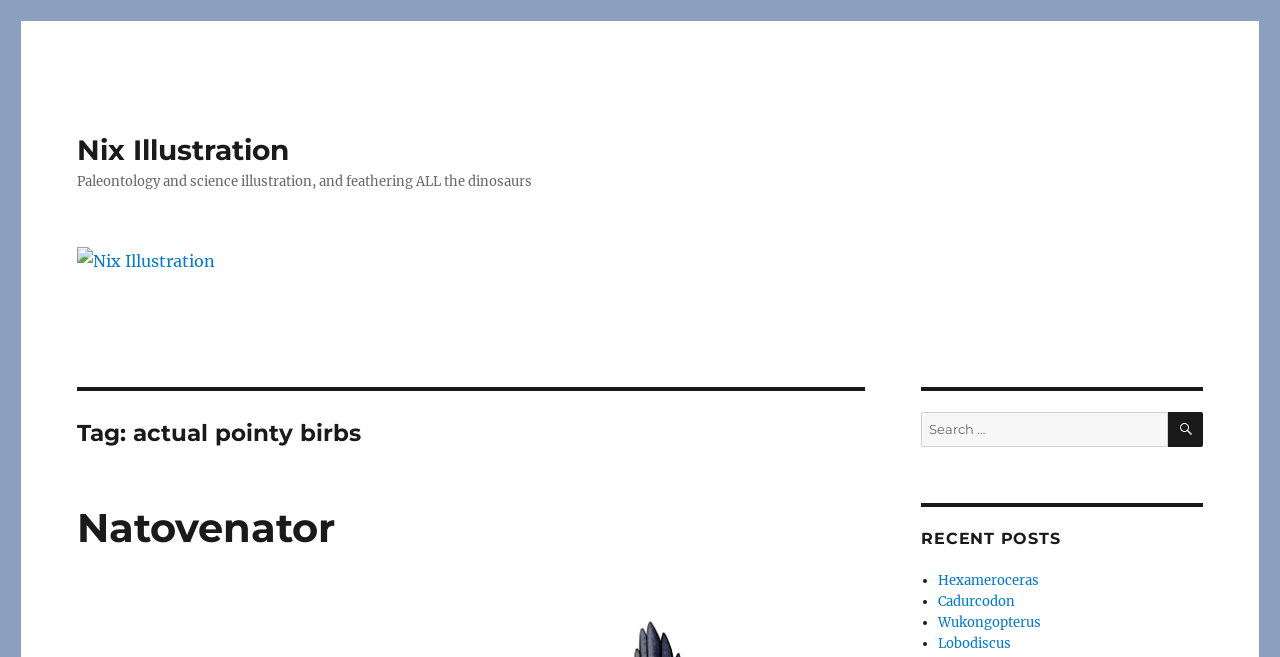Locate the bounding box coordinates of the area you need to click to fulfill this instruction: 'explore Cadurcodon'. The coordinates must be in the form of four float numbers ranging from 0 to 1: [left, top, right, bottom].

[0.733, 0.902, 0.793, 0.928]